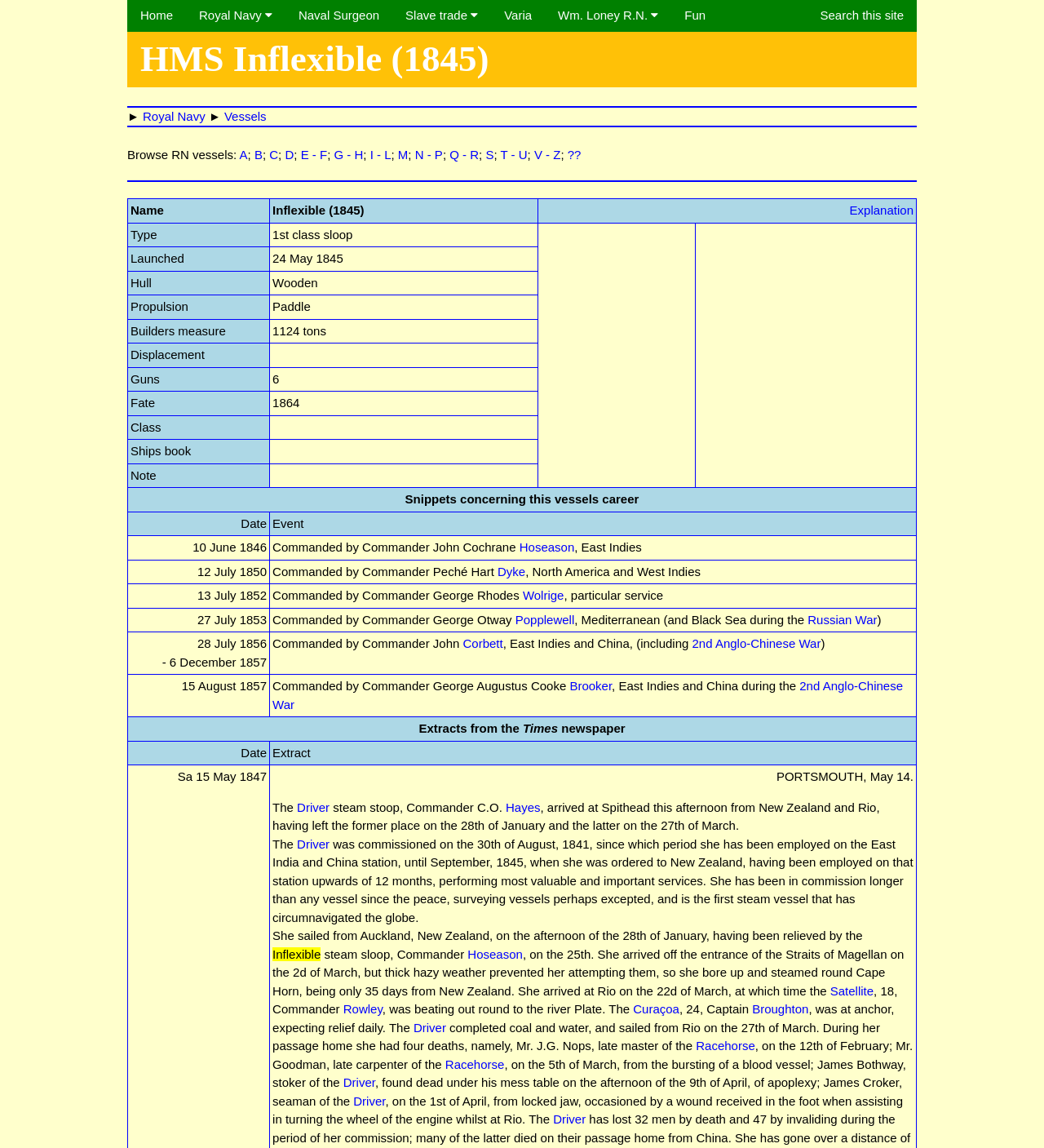What is the name of the Royal Navy vessel?
Please provide a single word or phrase as the answer based on the screenshot.

HMS Inflexible